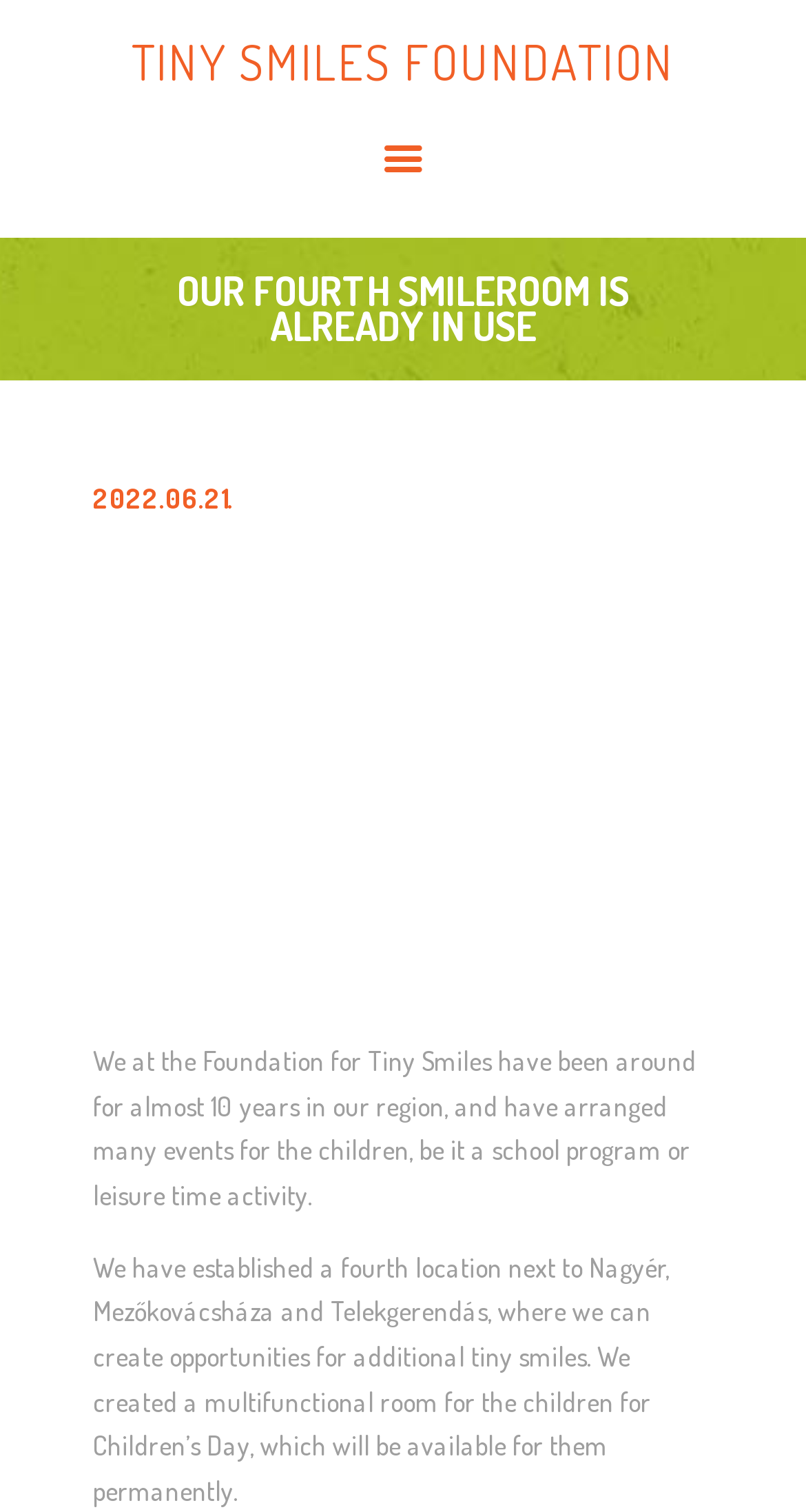Give a one-word or one-phrase response to the question:
How many years has the foundation been around?

almost 10 years